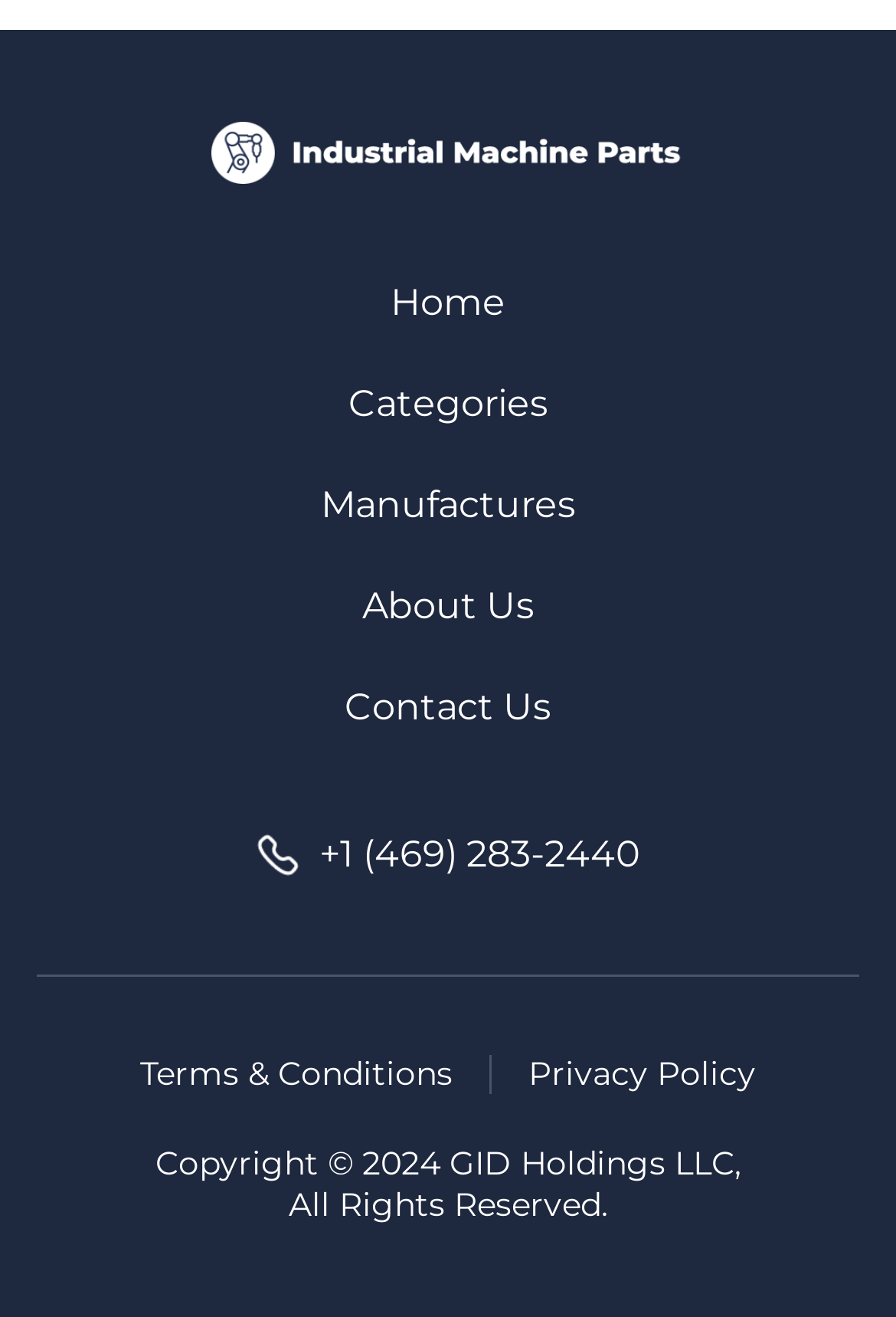Use a single word or phrase to answer the question: 
What is the purpose of the image with the bounding box coordinates [0.285, 0.632, 0.336, 0.667]?

call